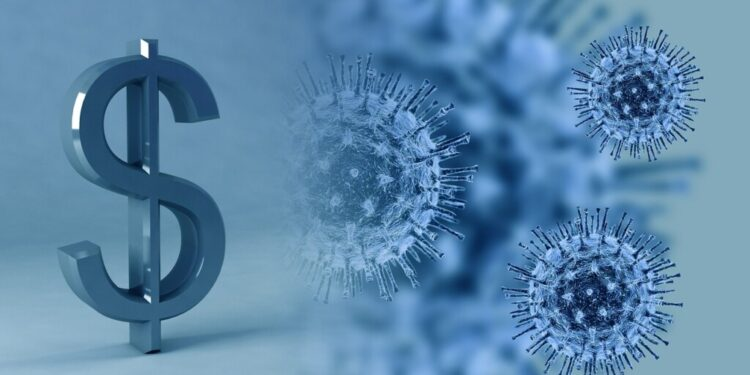Elaborate on the elements present in the image.

The image showcases a striking visual juxtaposition between a bold, three-dimensional dollar sign and abstract representations of viruses. The dollar sign, positioned prominently on the left, signifies finance and economic factors, while the translucent virus images on the right emphasize themes of health and pandemics. This combination suggests a commentary on the intersection of economic considerations and public health challenges, possibly reflecting on recent global issues where financial implications are closely tied to health crises. The cool blue tones throughout the image further reinforce a sense of urgency and seriousness surrounding these intertwined themes.